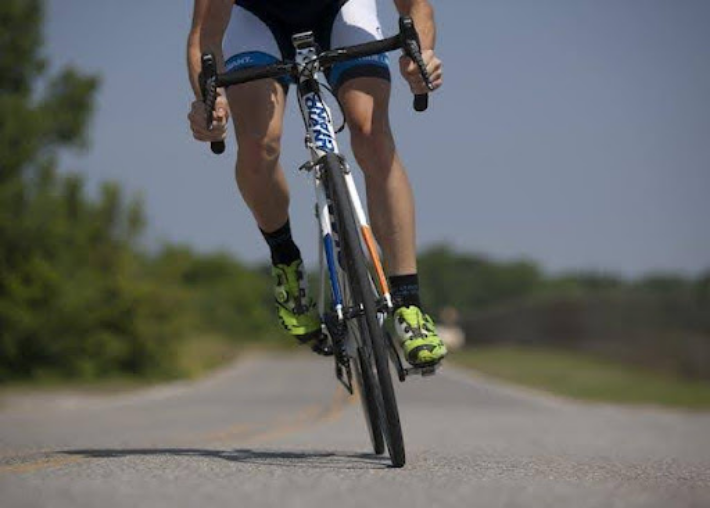Answer the question using only one word or a concise phrase: What surrounds the asphalt path?

Greenery